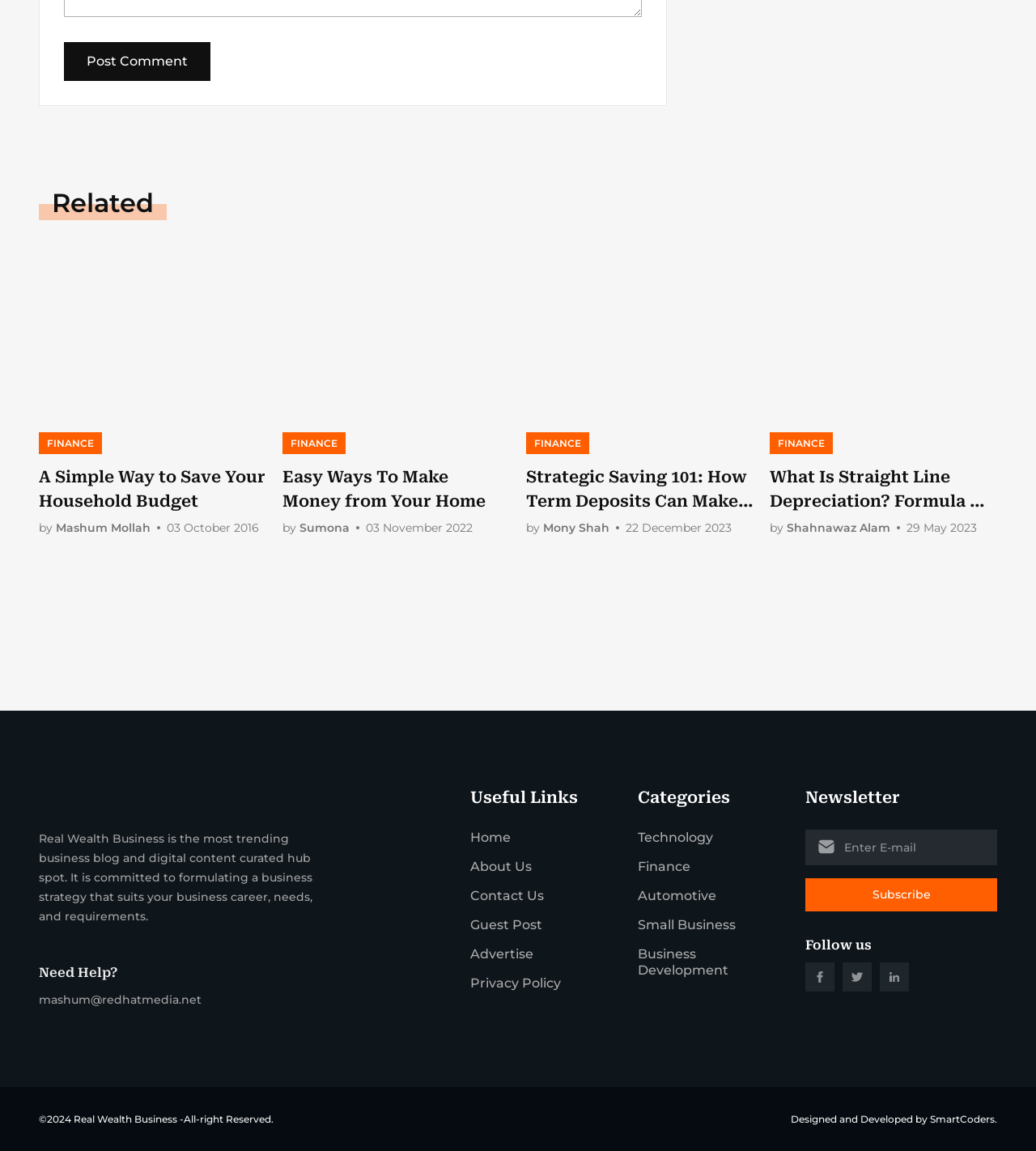Provide the bounding box coordinates of the HTML element this sentence describes: "name="submit" value="Post Comment"".

[0.062, 0.037, 0.203, 0.07]